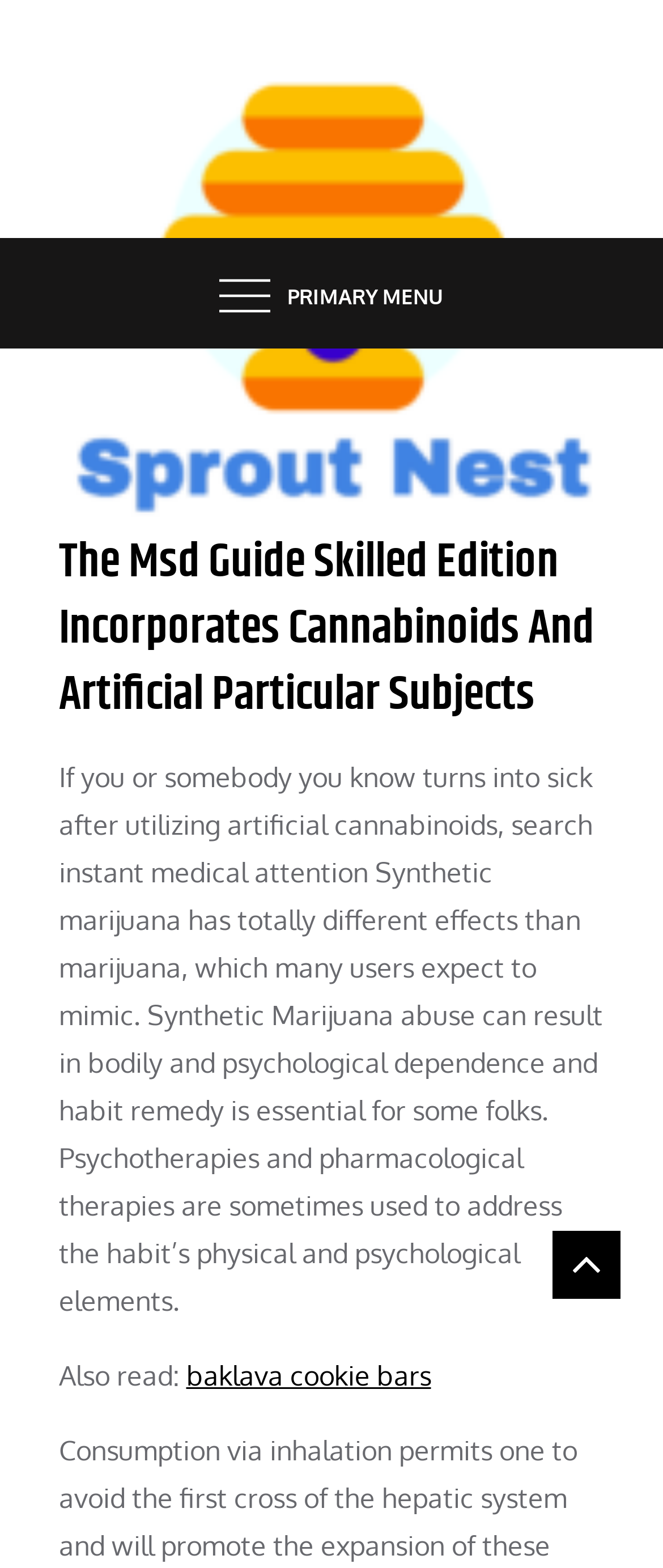Based on the image, please elaborate on the answer to the following question:
What is the link below the text 'Also read:'?

I found the link by looking at the bottom of the webpage, where I saw the text 'Also read:' followed by a link labeled 'baklava cookie bars'. This link is likely to take the user to a related webpage or article.